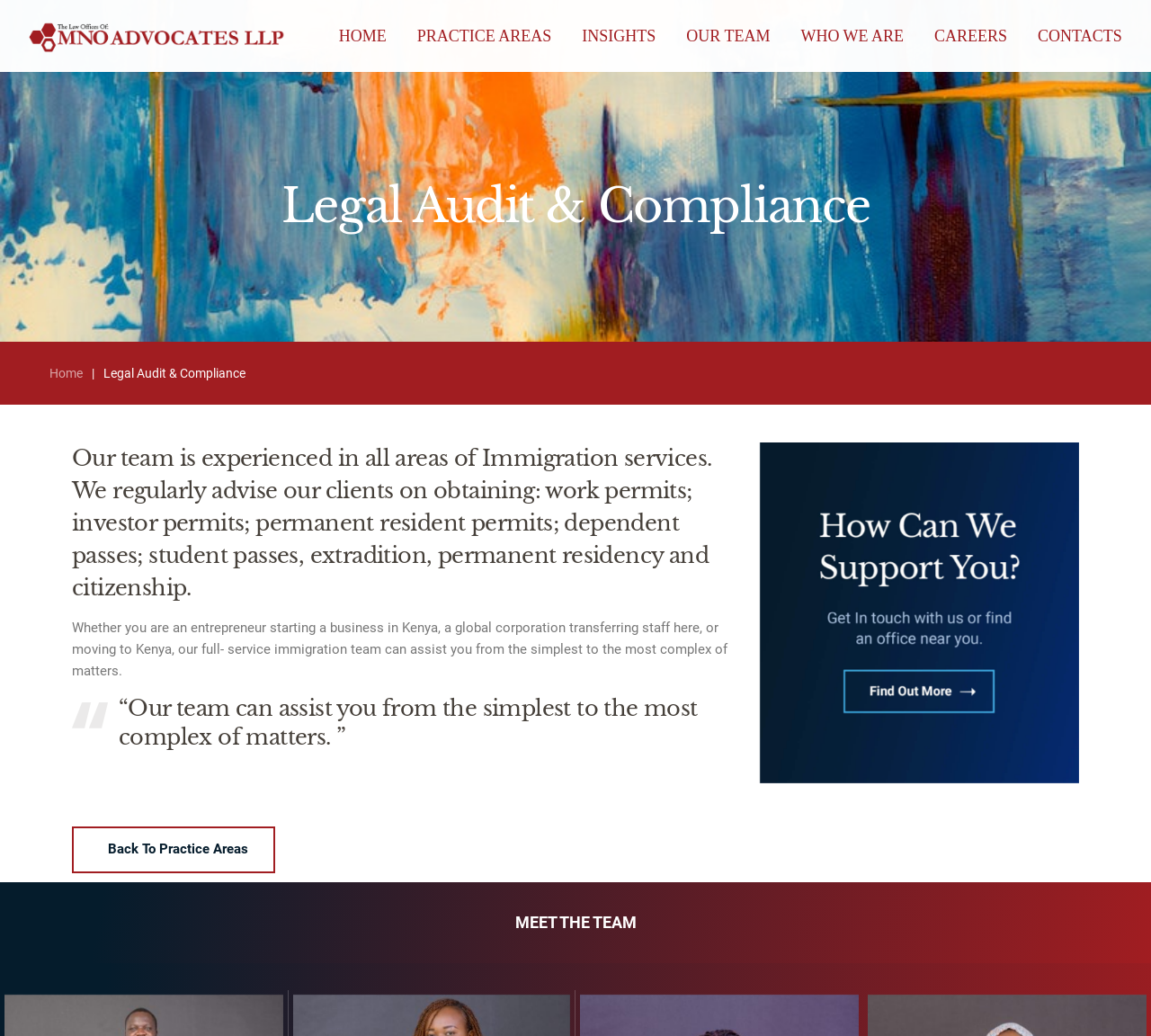Identify the webpage's primary heading and generate its text.

Legal Audit & Compliance